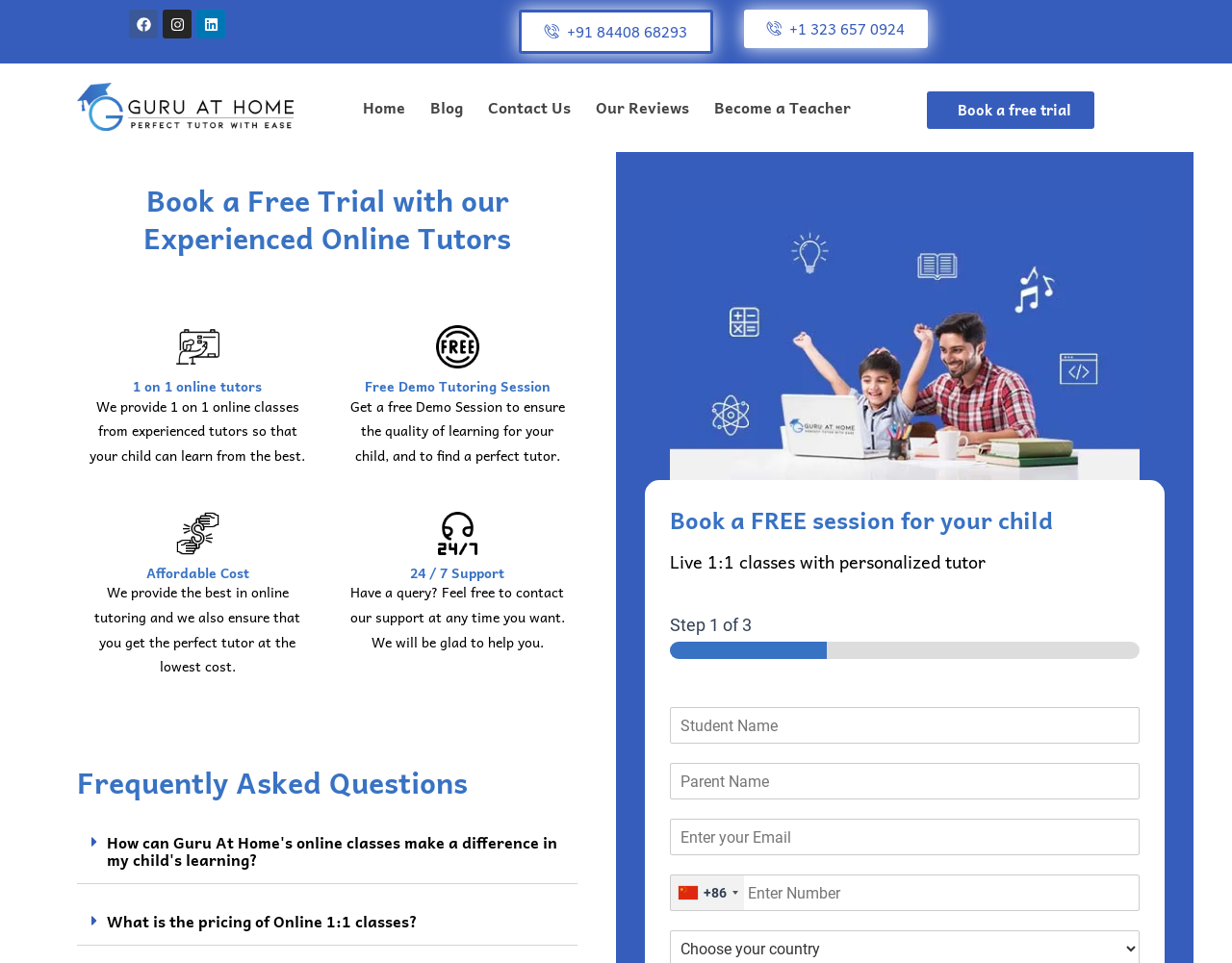What is the purpose of this website?
Look at the image and answer the question with a single word or phrase.

Online tutoring